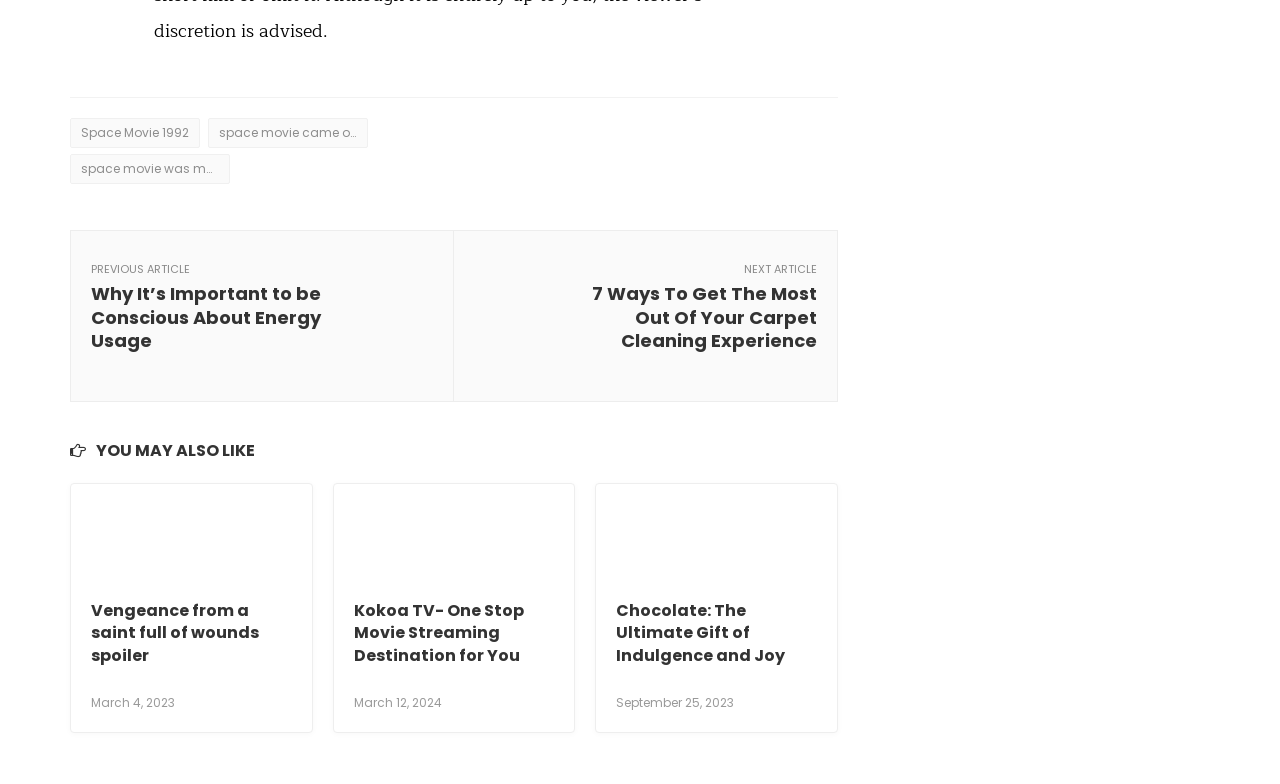Determine the bounding box coordinates for the HTML element mentioned in the following description: "parent_node: NEXT ARTICLE". The coordinates should be a list of four floats ranging from 0 to 1, represented as [left, top, right, bottom].

[0.355, 0.294, 0.654, 0.511]